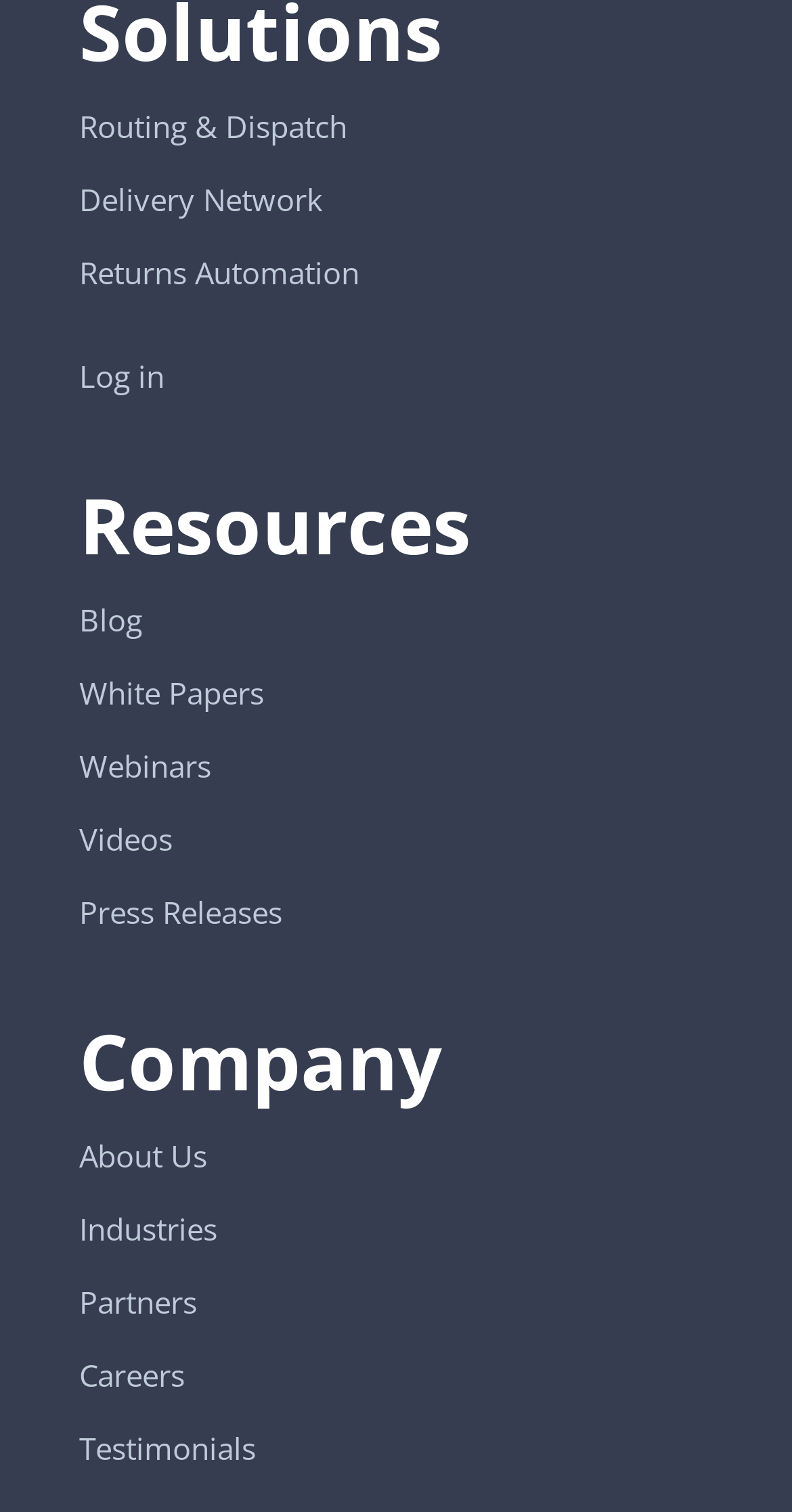What type of content is available under the 'Resources' section?
Examine the webpage screenshot and provide an in-depth answer to the question.

Under the 'Resources' section, which is a heading element located at [0.1, 0.321, 0.595, 0.385], I found several links to different types of content, including 'Blog', 'White Papers', 'Webinars', and more. These links are located below the 'Resources' heading and have bounding boxes that indicate their vertical positions.